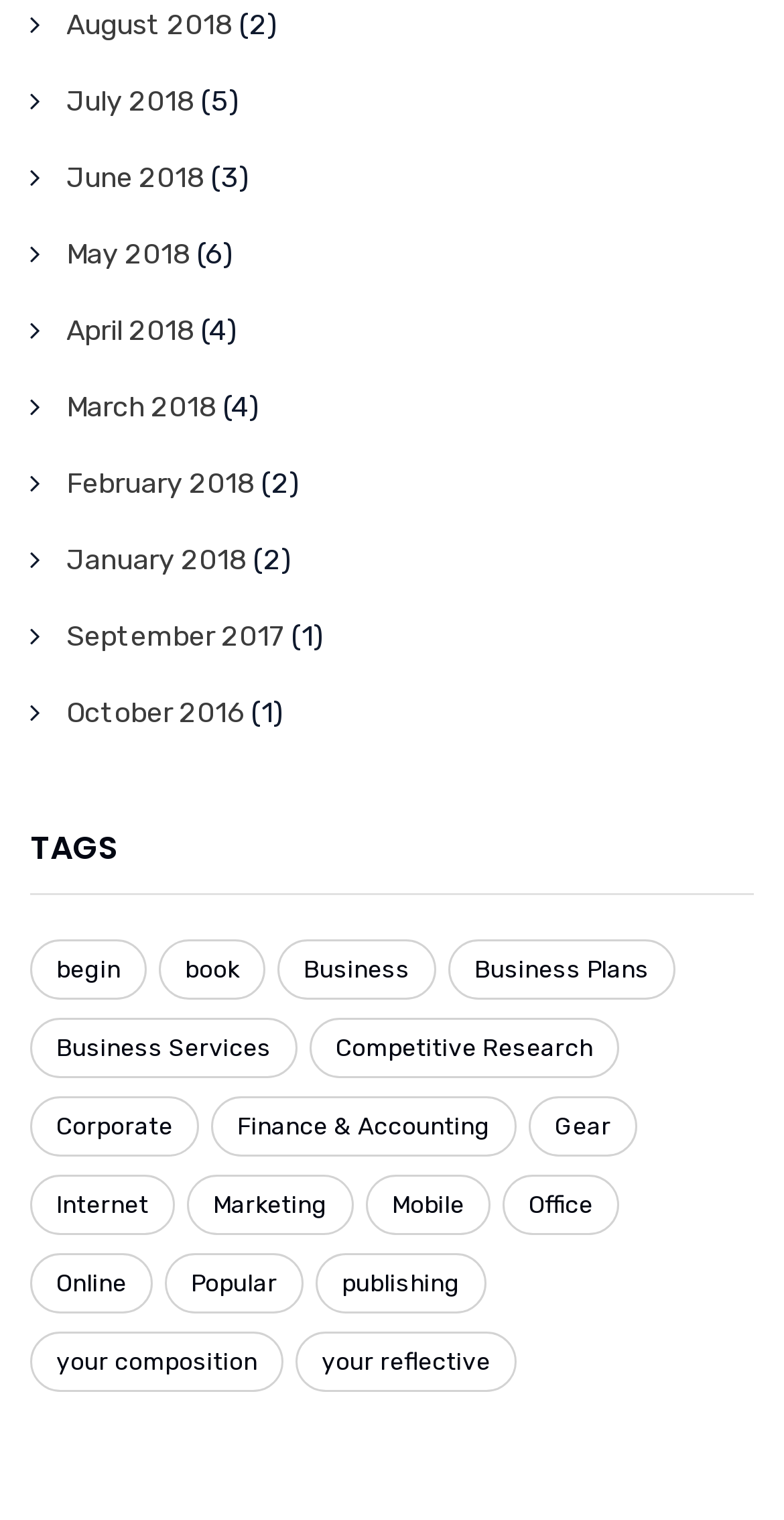Please provide the bounding box coordinates for the element that needs to be clicked to perform the following instruction: "Contact us by phone". The coordinates should be given as four float numbers between 0 and 1, i.e., [left, top, right, bottom].

None